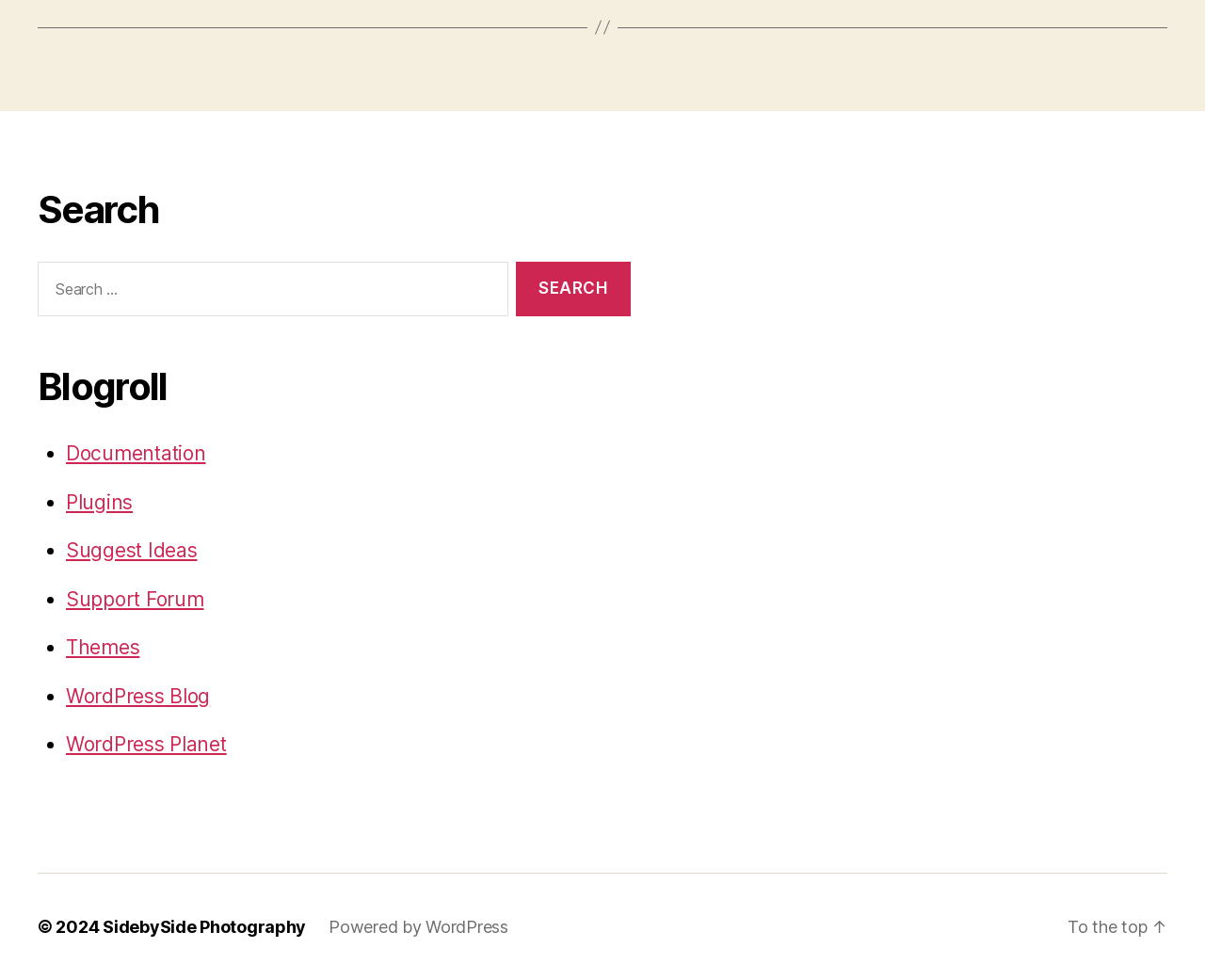How many links are in the 'Blogroll' section?
Carefully analyze the image and provide a detailed answer to the question.

The 'Blogroll' section contains a list of links with bullet points, and there are 7 links in total, including 'Documentation', 'Plugins', 'Suggest Ideas', 'Support Forum', 'Themes', 'WordPress Blog', and 'WordPress Planet'.